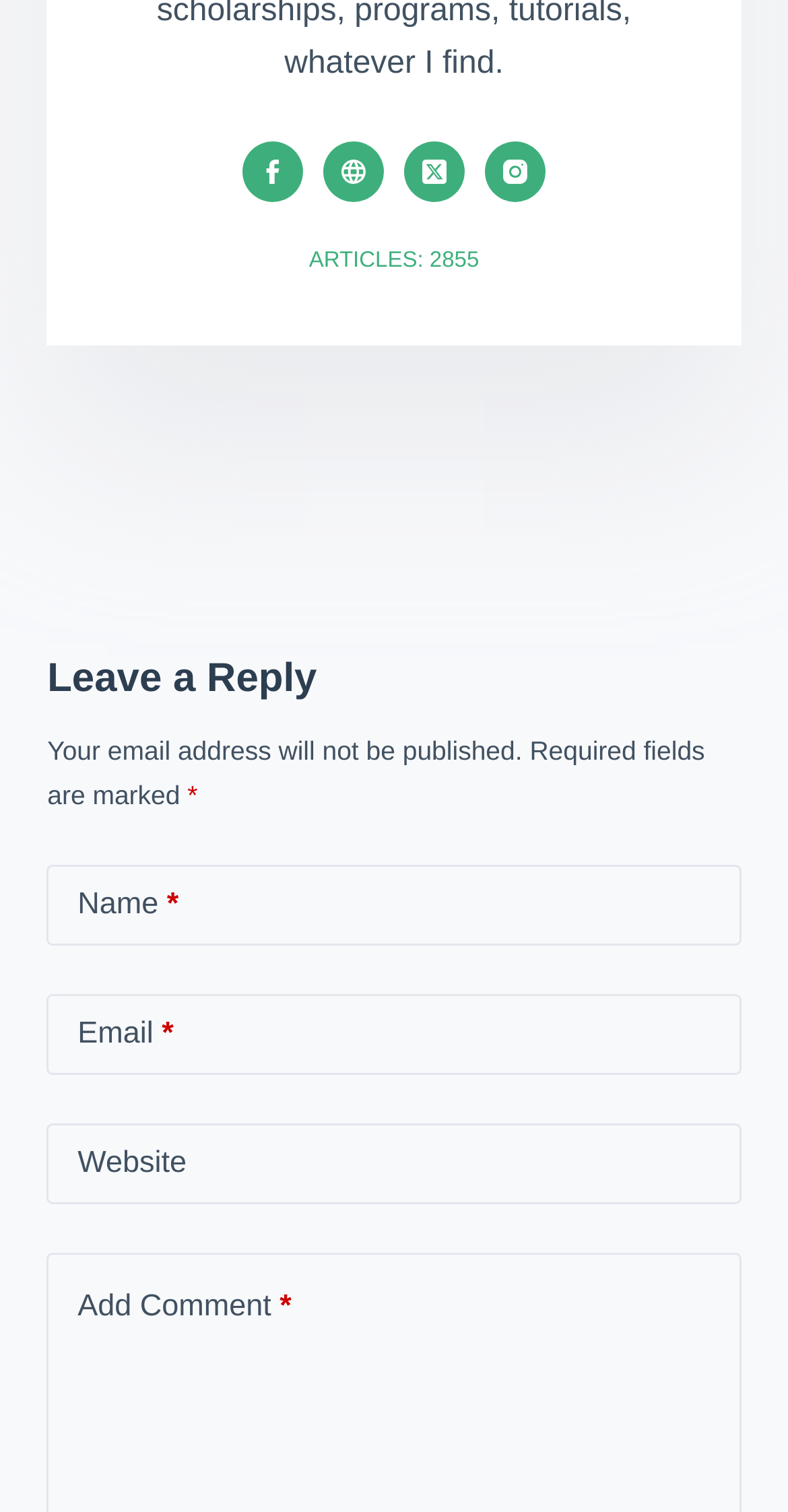Provide the bounding box coordinates of the HTML element this sentence describes: "parent_node: Email name="email"". The bounding box coordinates consist of four float numbers between 0 and 1, i.e., [left, top, right, bottom].

[0.06, 0.658, 0.94, 0.711]